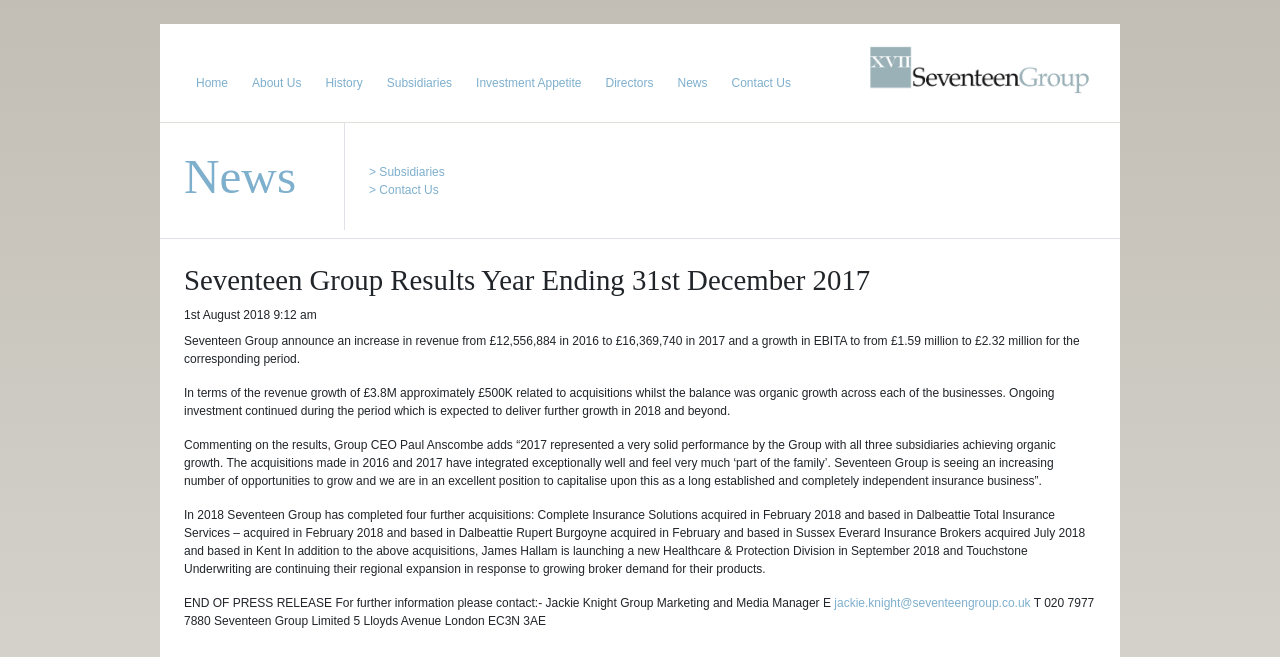Create a detailed narrative describing the layout and content of the webpage.

The webpage is about the Seventeen Group, a company that provides news and announcements. At the top of the page, there is a logo of the Seventeen Group, which is also a link to the company's homepage. Below the logo, there is a navigation menu with links to different sections of the website, including Home, About Us, History, Subsidiaries, Investment Appetite, Directors, News, and Contact Us.

The main content of the page is an article about the Seventeen Group's results for the year ending December 31, 2017. The article is headed by a title "Seventeen Group Results Year Ending 31st December 2017" and is accompanied by a timestamp "1st August 2018 9:12 am". The article announces an increase in revenue and growth in EBITA for the corresponding period. It also provides details about the revenue growth, ongoing investment, and future prospects.

The article is divided into several paragraphs, each discussing different aspects of the company's performance. There are quotes from the Group CEO, Paul Anscombe, and information about the company's acquisitions and expansion plans. At the end of the article, there is a contact section with an email address and phone number for further information.

On the right side of the page, there are links to other news articles, including "Subsidiaries" and "Contact Us". The page has a clean and organized layout, making it easy to navigate and read.